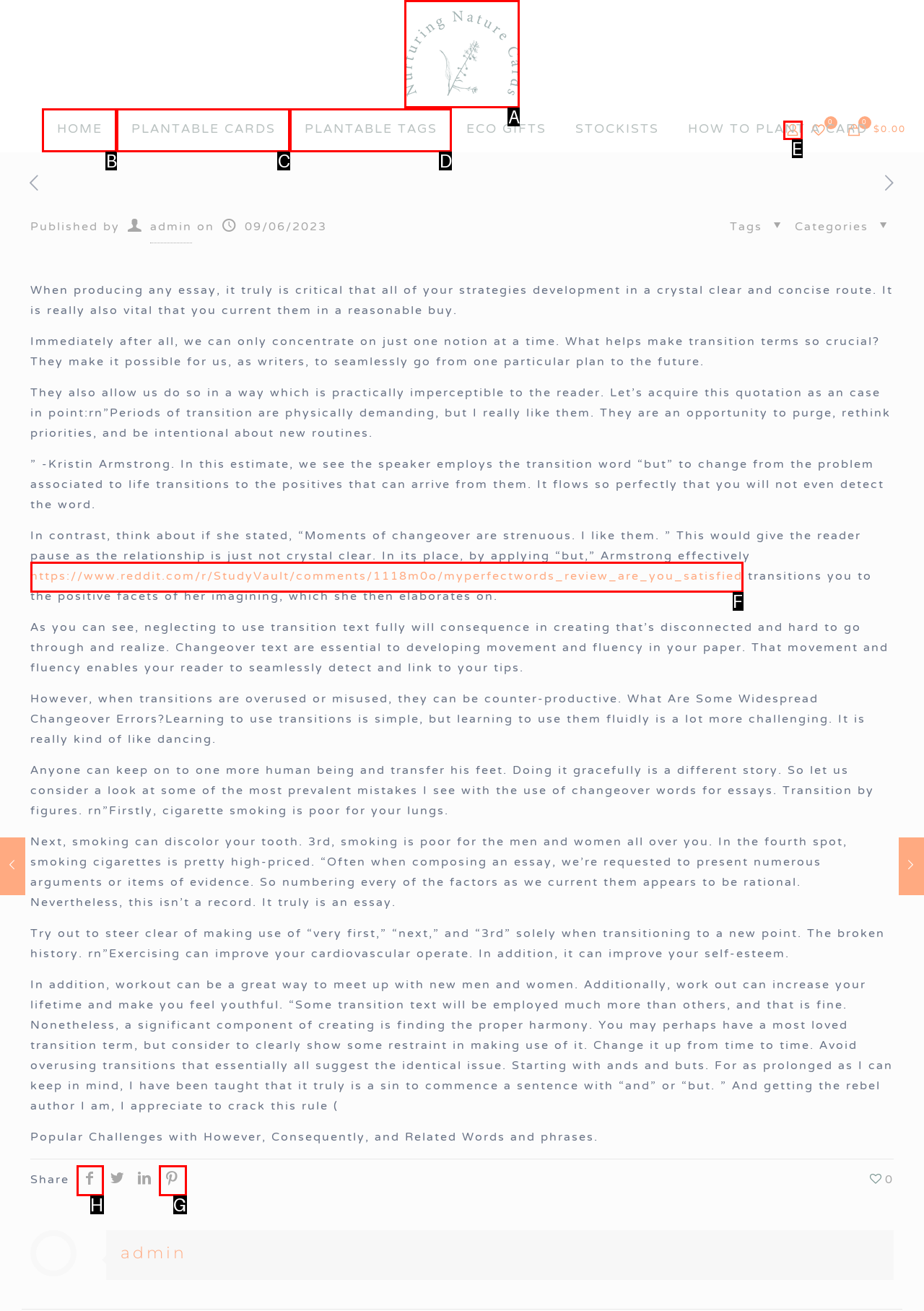Select the letter of the UI element you need to click to complete this task: View the categories.

None